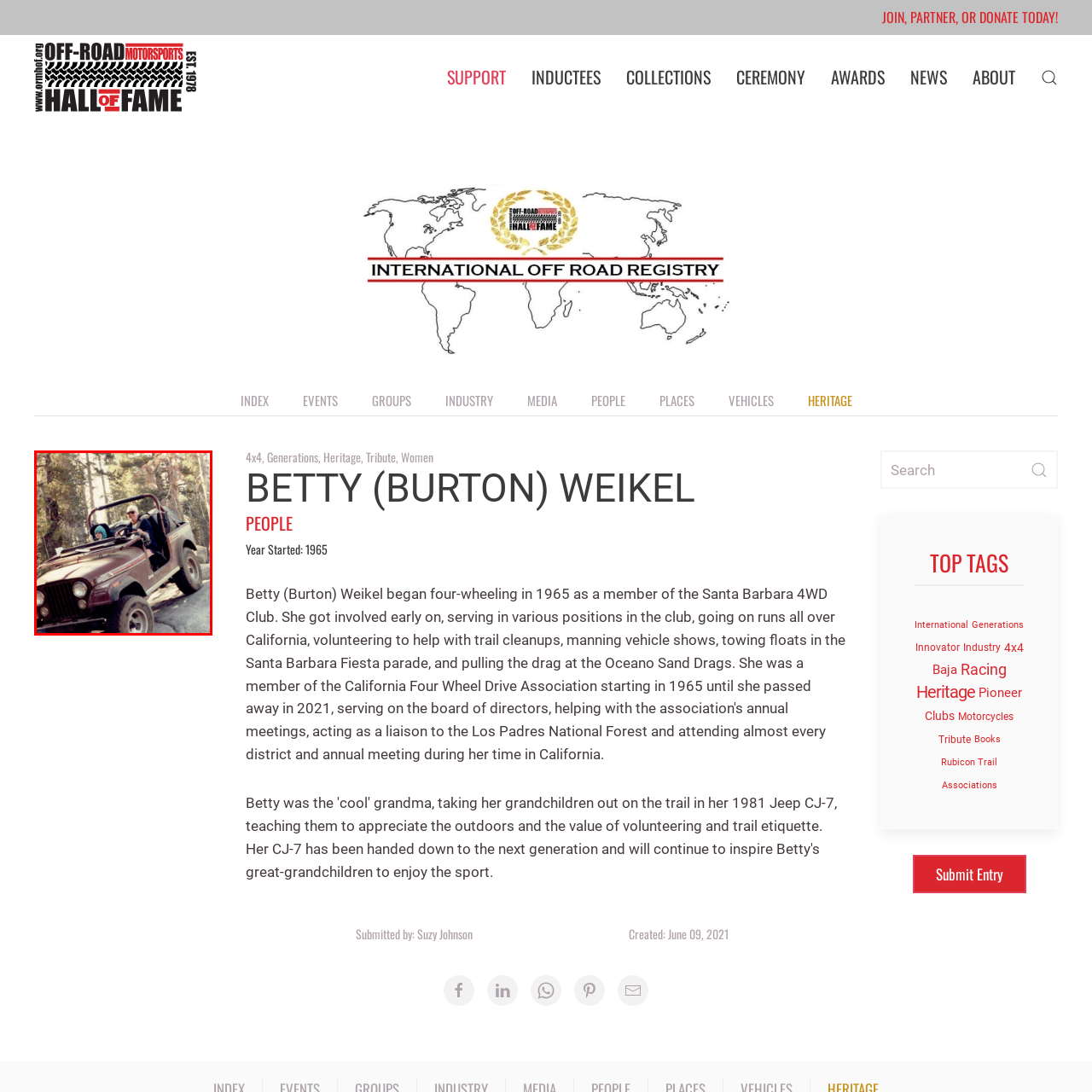What kind of environment is depicted in the image?
Examine the image highlighted by the red bounding box and answer briefly with one word or a short phrase.

Mountainous region